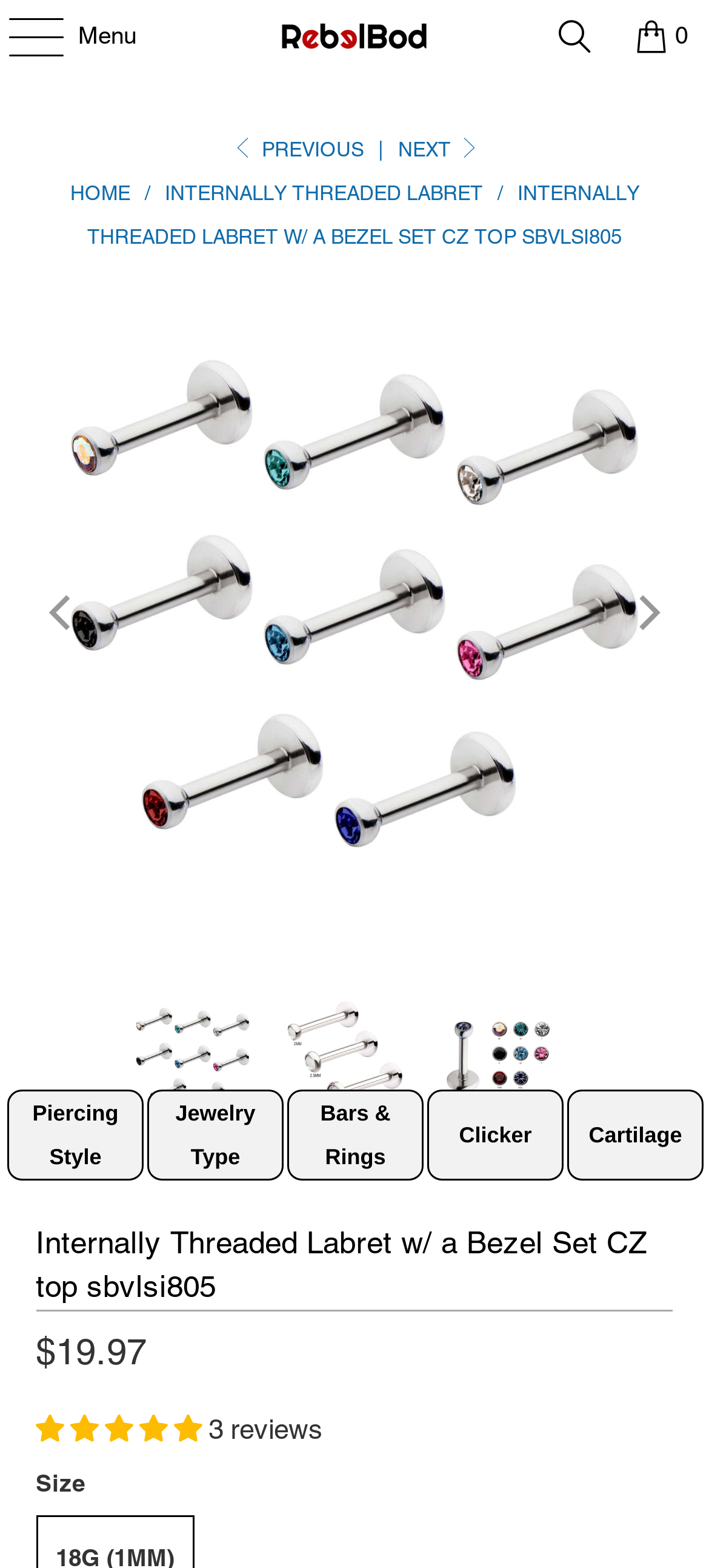Identify the bounding box coordinates for the UI element described as: "parent_node: 3 reviews aria-label="5.00 stars"".

[0.051, 0.902, 0.294, 0.921]